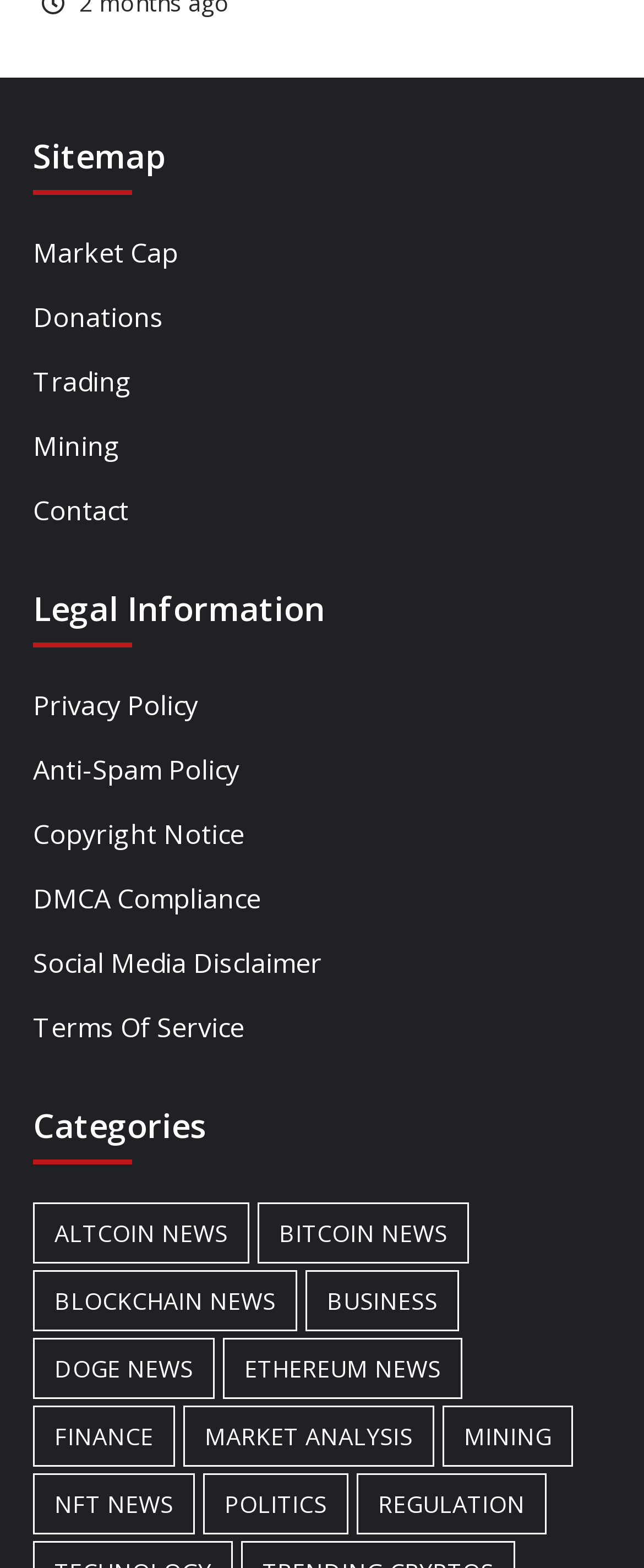Could you provide the bounding box coordinates for the portion of the screen to click to complete this instruction: "Read Terms Of Service"?

[0.051, 0.643, 0.949, 0.678]